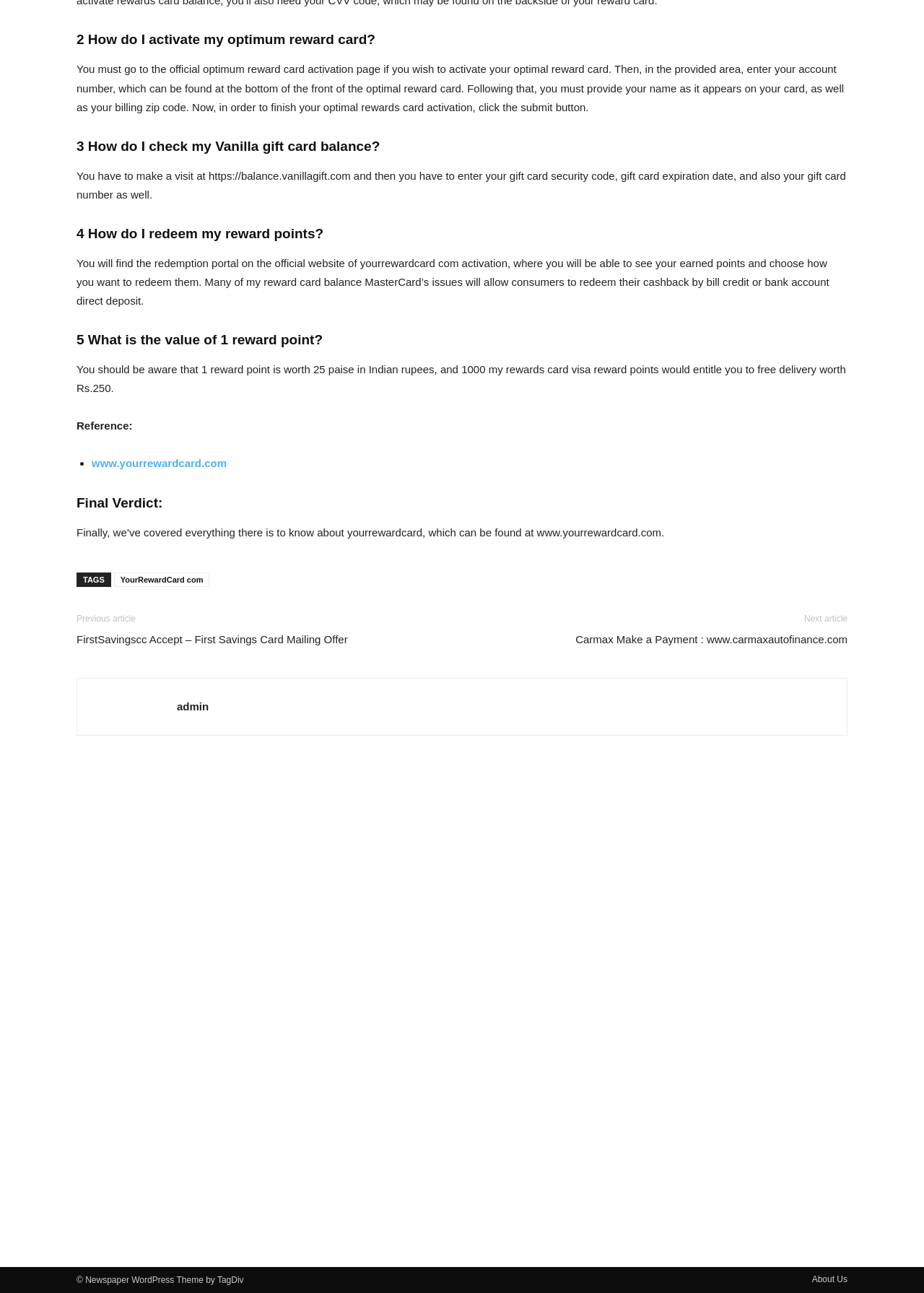What is the footer section of the webpage?
Please give a detailed and elaborate answer to the question based on the image.

The footer section of the webpage contains the TAGS section, followed by links to related articles, such as 'YourRewardCard com', 'FirstSavingscc Accept – First Savings Card Mailing Offer', and 'Carmax Make a Payment : www.carmaxautofinance.com'.